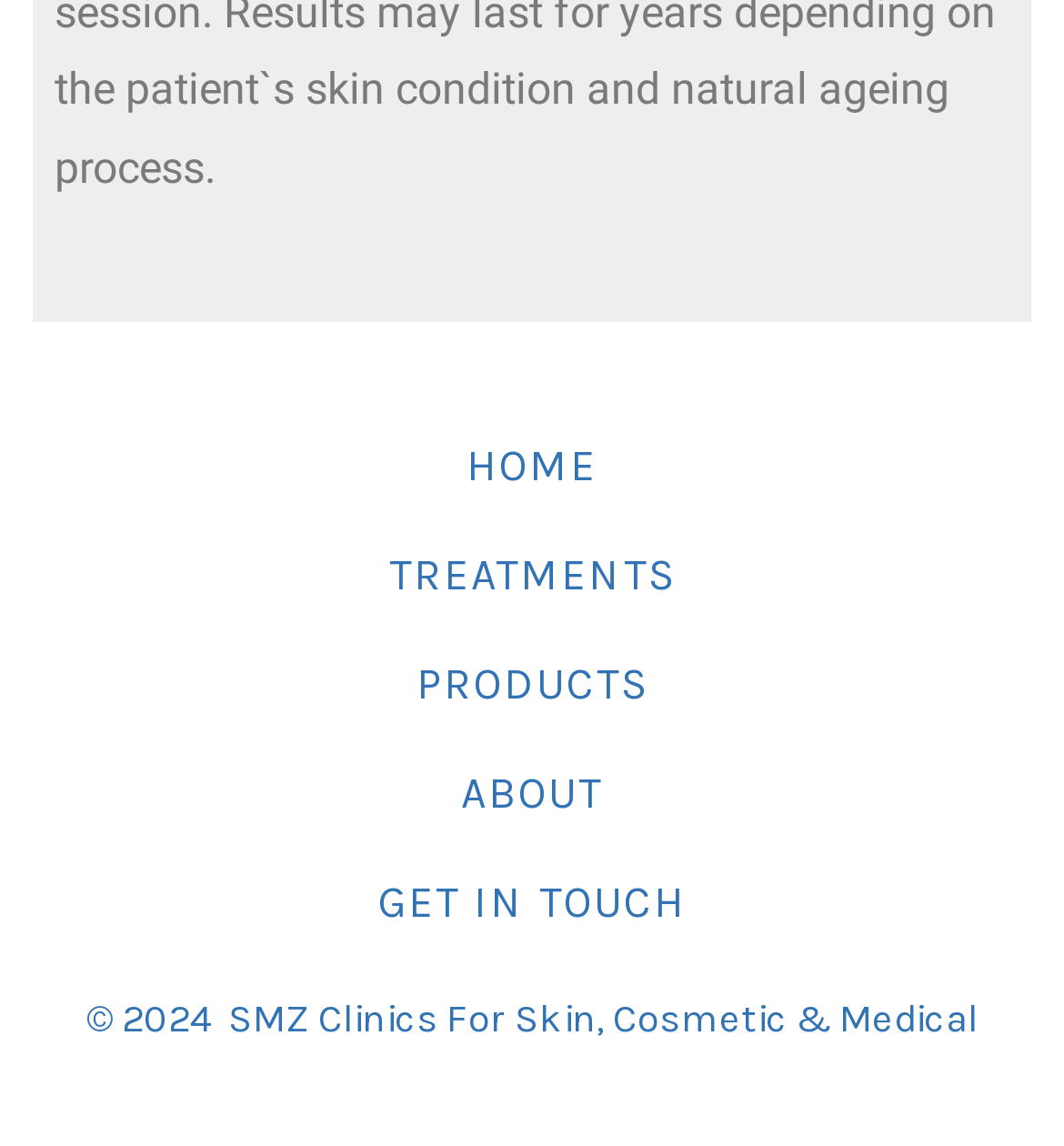Identify the bounding box coordinates for the UI element described as follows: "Products". Ensure the coordinates are four float numbers between 0 and 1, formatted as [left, top, right, bottom].

[0.031, 0.549, 0.969, 0.644]